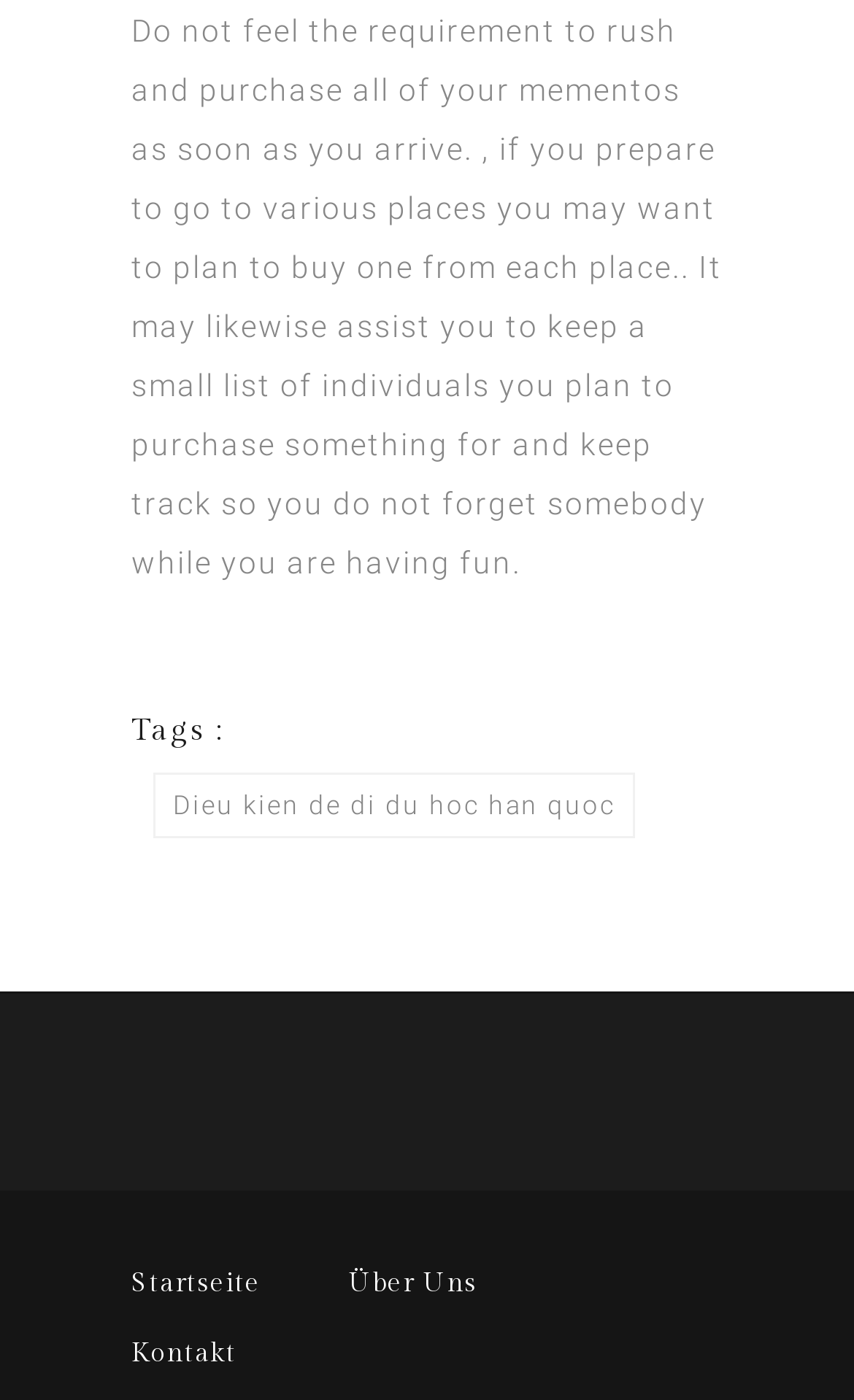What is the purpose of buying mementos?
Based on the image, answer the question with as much detail as possible.

The webpage suggests that buying mementos is a way to remember the places you visit, and it's not necessary to rush into buying them all at once. This implies that the purpose of buying mementos is to serve as a reminder of the places you've been to.